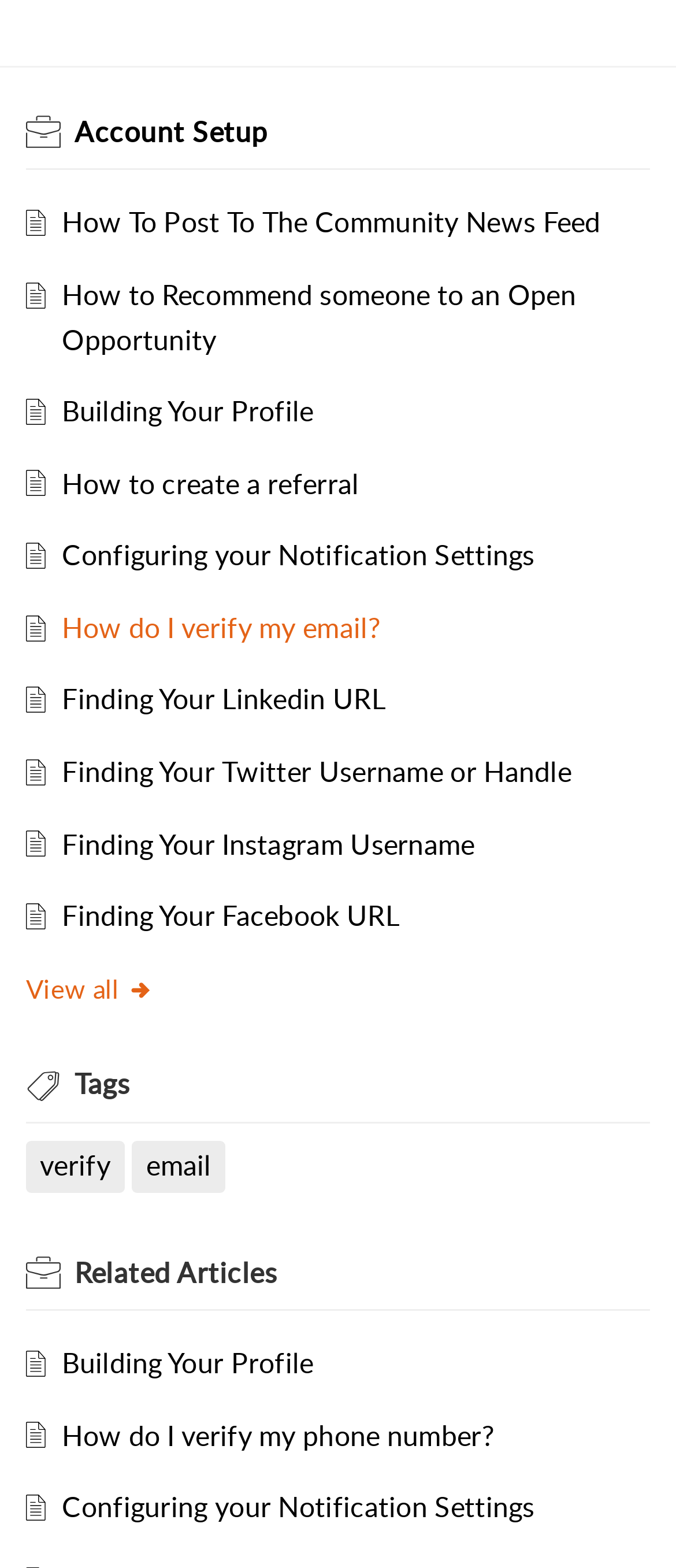Determine the bounding box coordinates for the element that should be clicked to follow this instruction: "Click on 'How do I verify my email?'". The coordinates should be given as four float numbers between 0 and 1, in the format [left, top, right, bottom].

[0.092, 0.388, 0.562, 0.412]